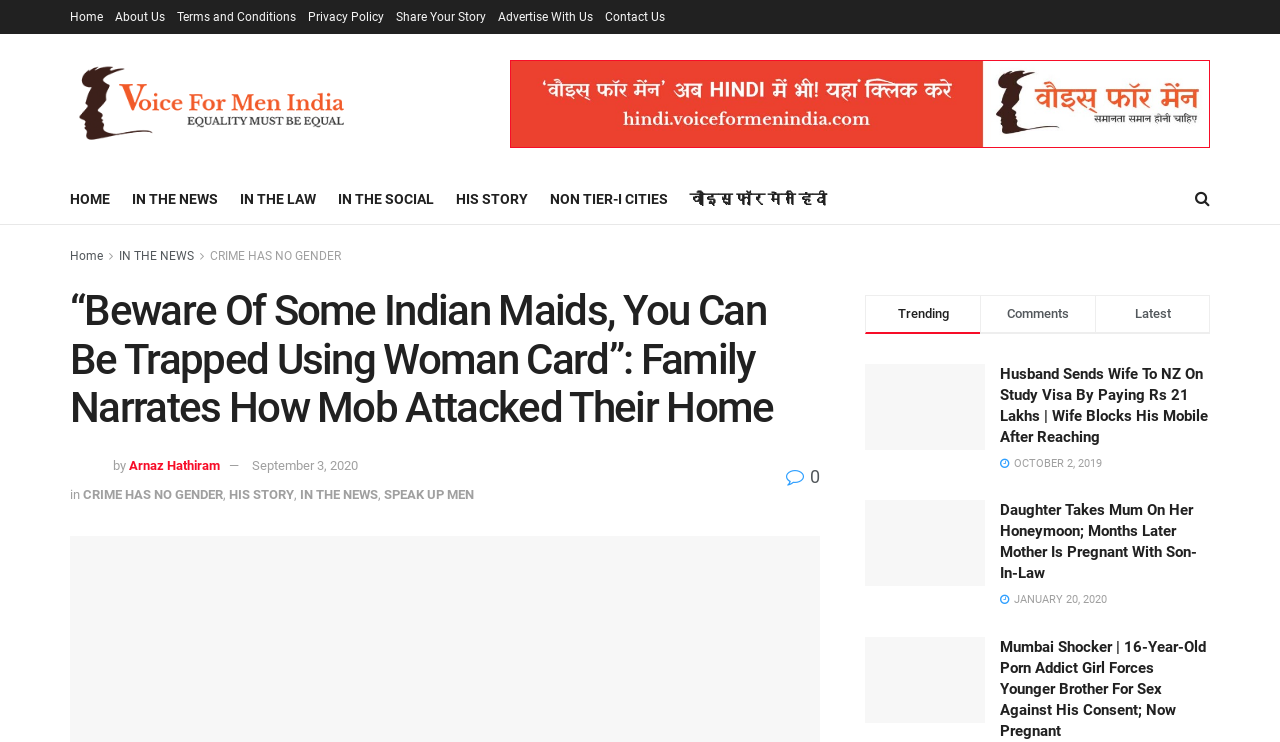Locate the bounding box coordinates of the clickable part needed for the task: "Read the article '“Beware Of Some Indian Maids, You Can Be Trapped Using Woman Card”: Family Narrates How Mob Attacked Their Home'".

[0.055, 0.387, 0.641, 0.583]